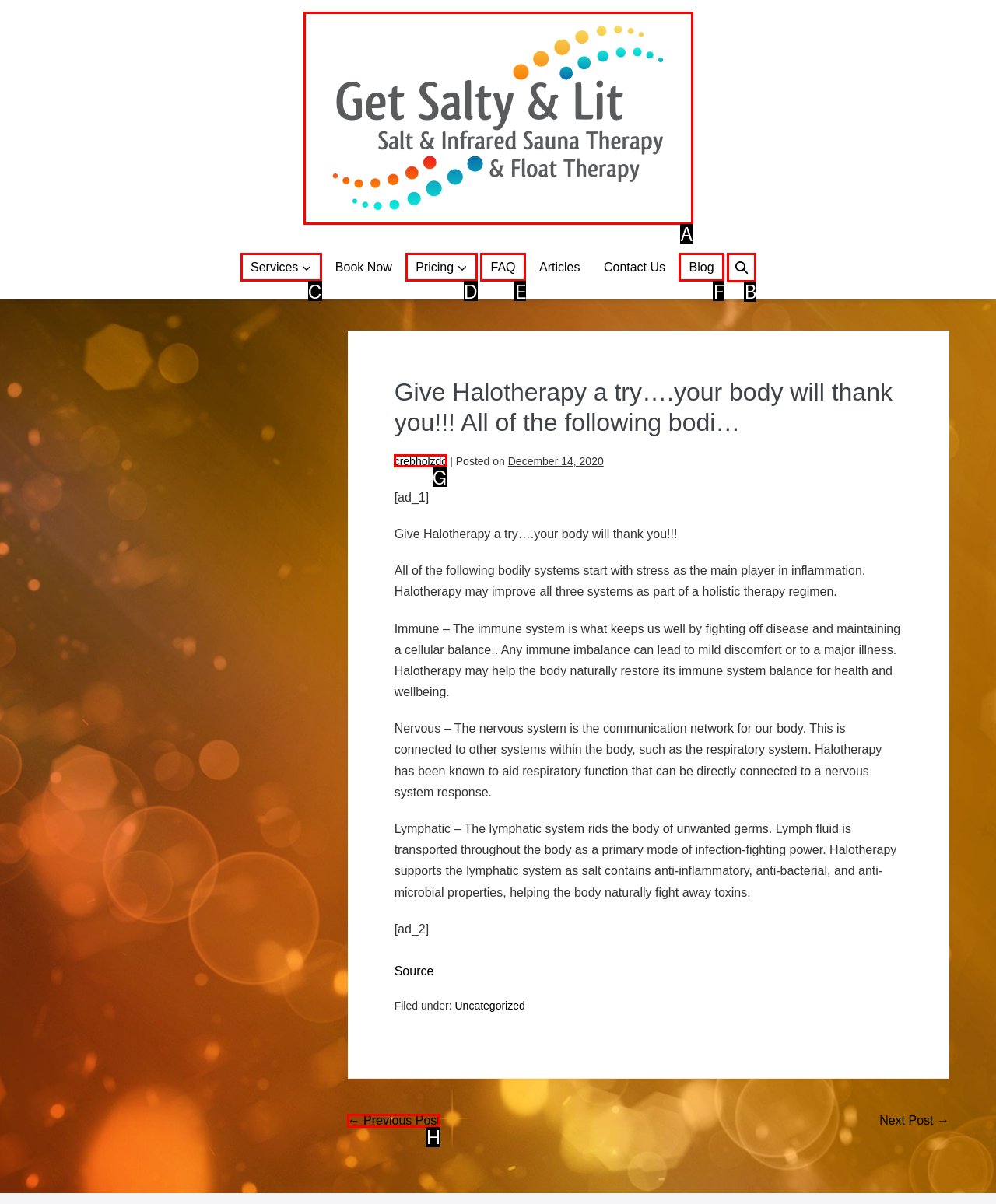Look at the highlighted elements in the screenshot and tell me which letter corresponds to the task: Search for something.

B